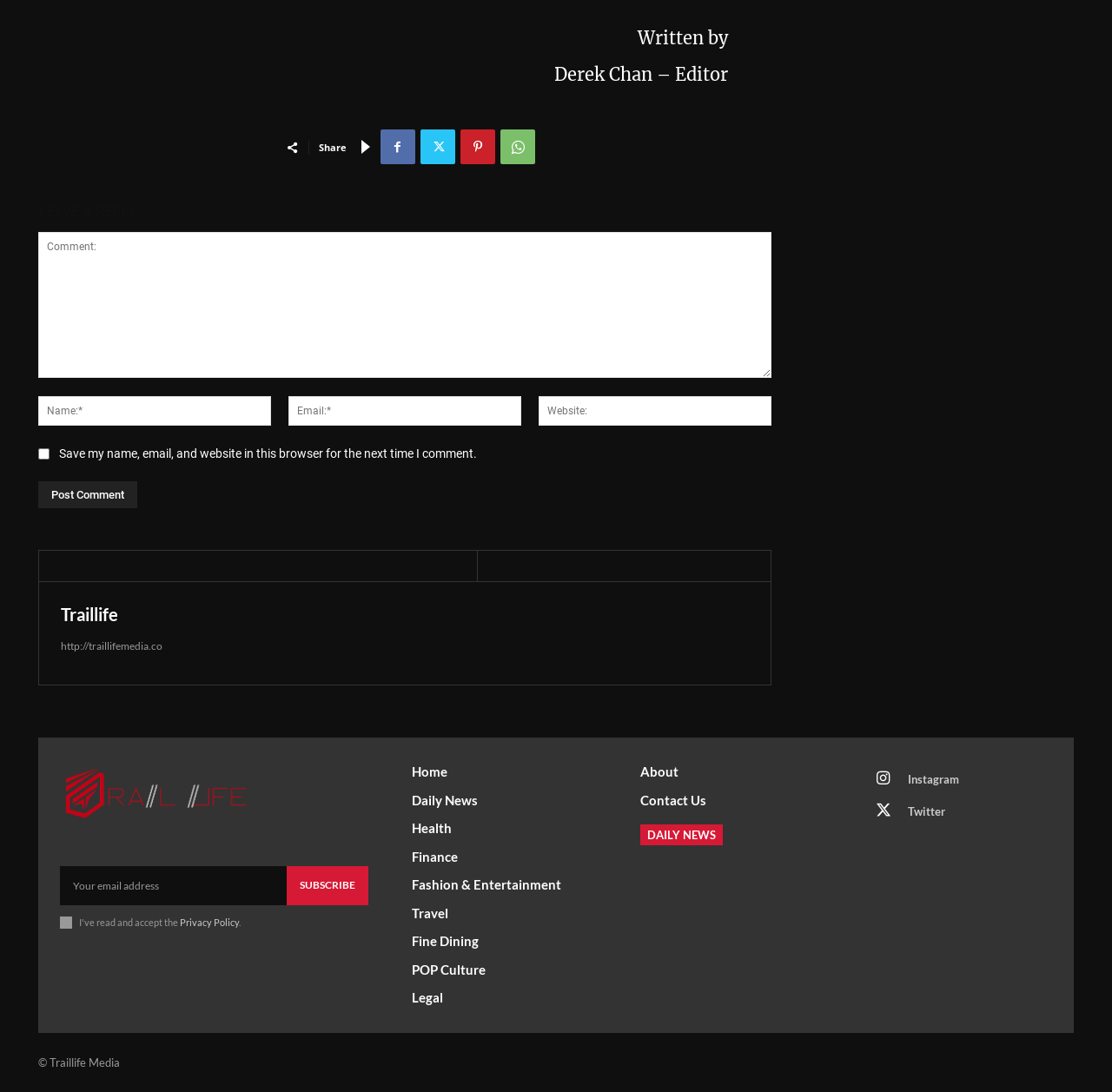What is the copyright information of this webpage?
Examine the webpage screenshot and provide an in-depth answer to the question.

The answer can be found by looking at the StaticText element with the text '© Traillife Media', which indicates that the copyright of this webpage belongs to Traillife Media.